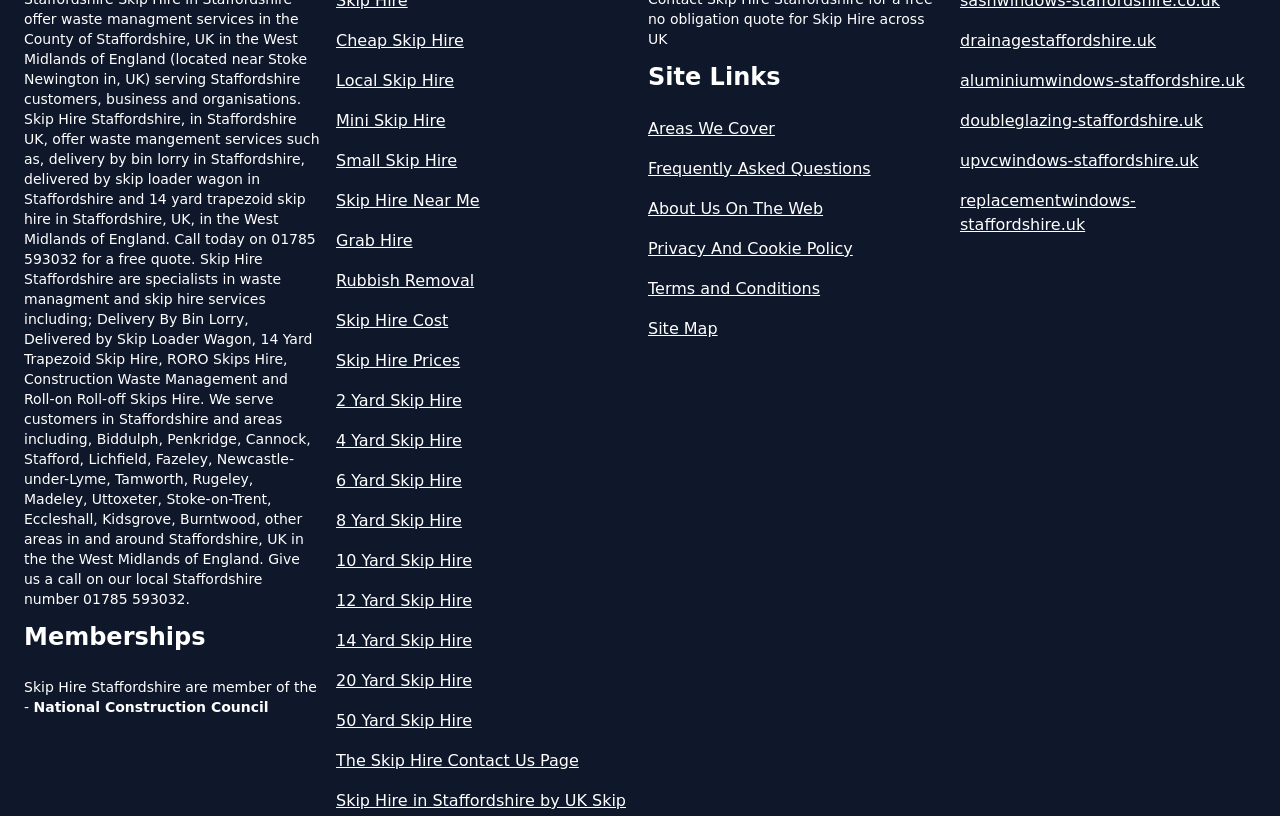Please find the bounding box coordinates of the element that must be clicked to perform the given instruction: "Click on the 'National Construction Council' link". The coordinates should be four float numbers from 0 to 1, i.e., [left, top, right, bottom].

[0.026, 0.857, 0.21, 0.876]